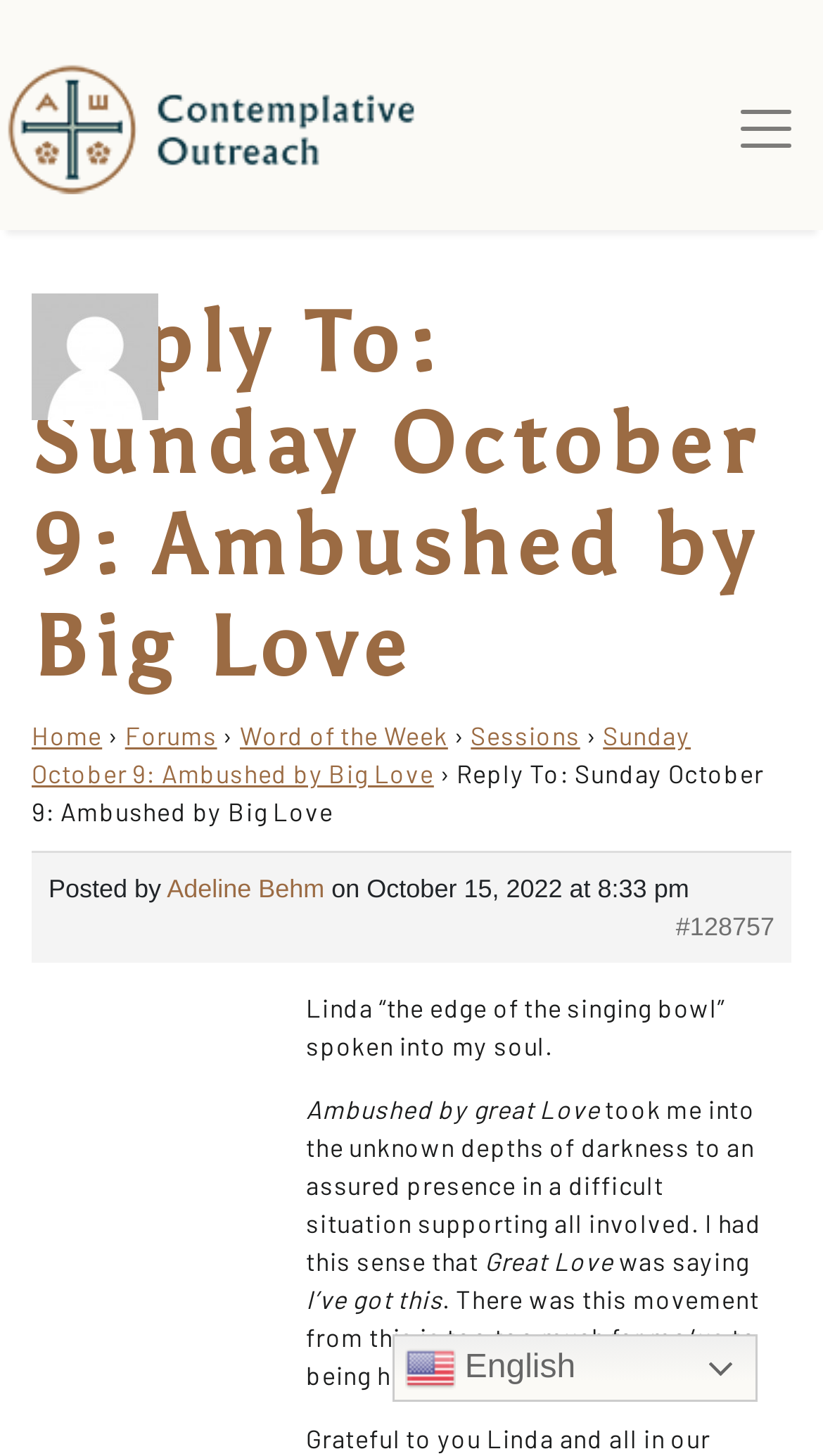Determine the bounding box coordinates of the clickable region to execute the instruction: "Click on the Contemplative Outreach, Ltd. link". The coordinates should be four float numbers between 0 and 1, denoted as [left, top, right, bottom].

[0.0, 0.036, 0.513, 0.141]